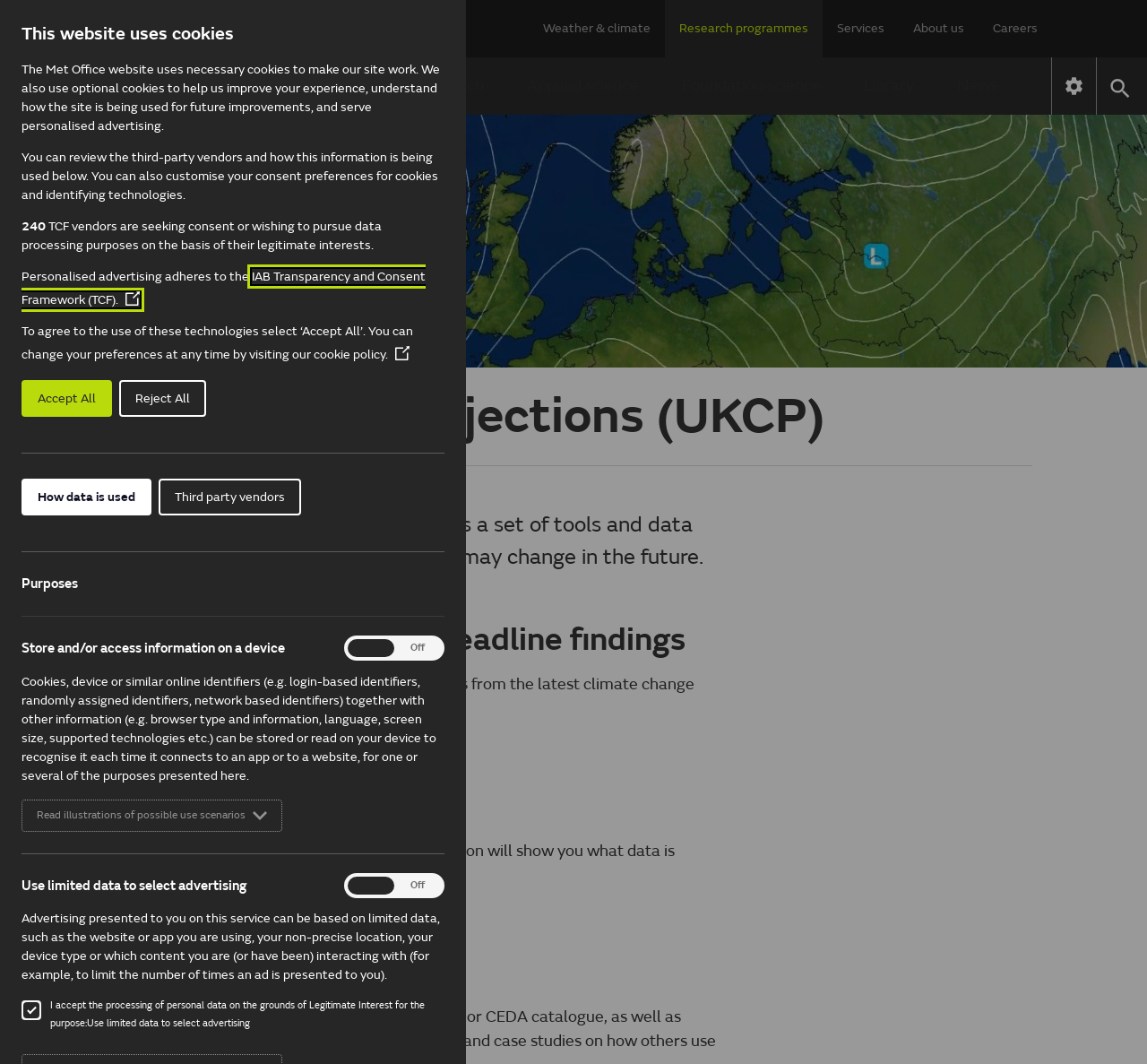Determine the bounding box coordinates of the element's region needed to click to follow the instruction: "Read about 'UKCP summaries and headline findings'". Provide these coordinates as four float numbers between 0 and 1, formatted as [left, top, right, bottom].

[0.131, 0.695, 0.374, 0.714]